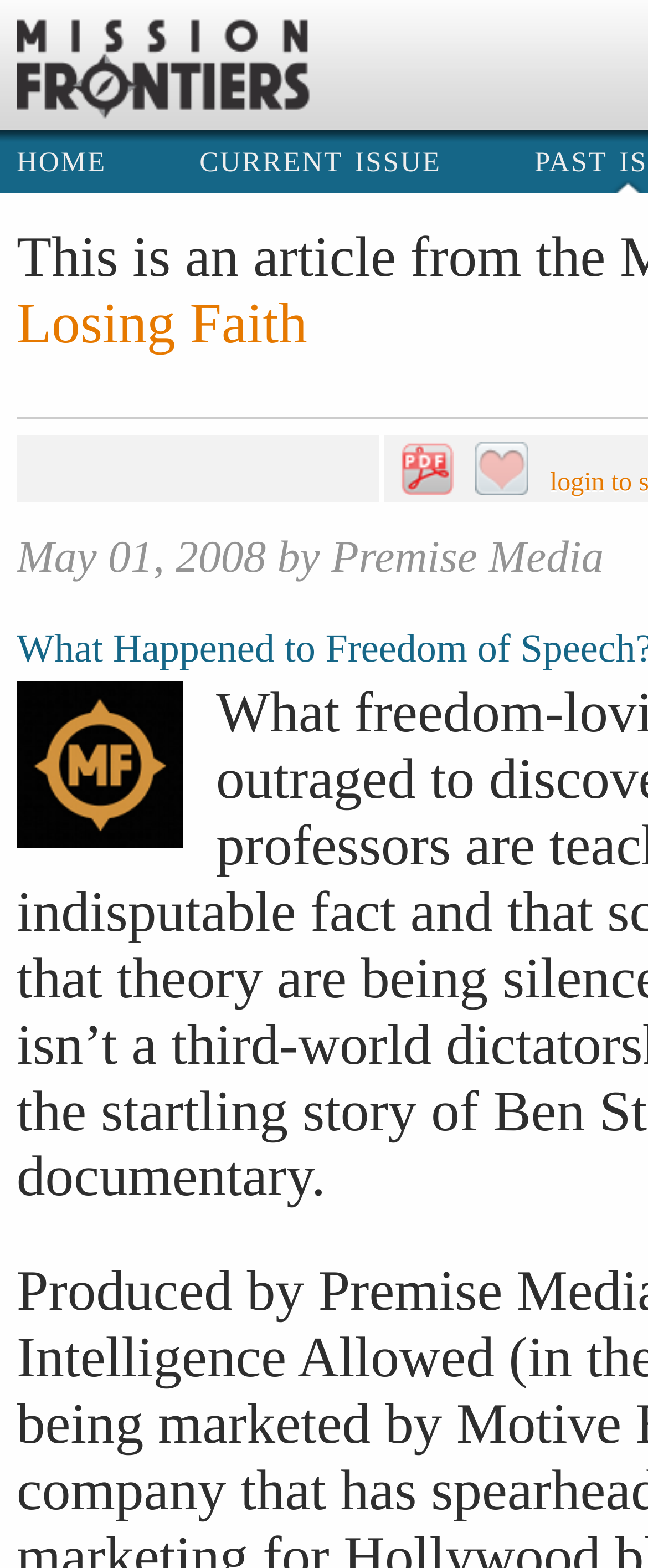What is the text above the image?
Please provide a single word or phrase answer based on the image.

May 01, 2008 by Premise Media